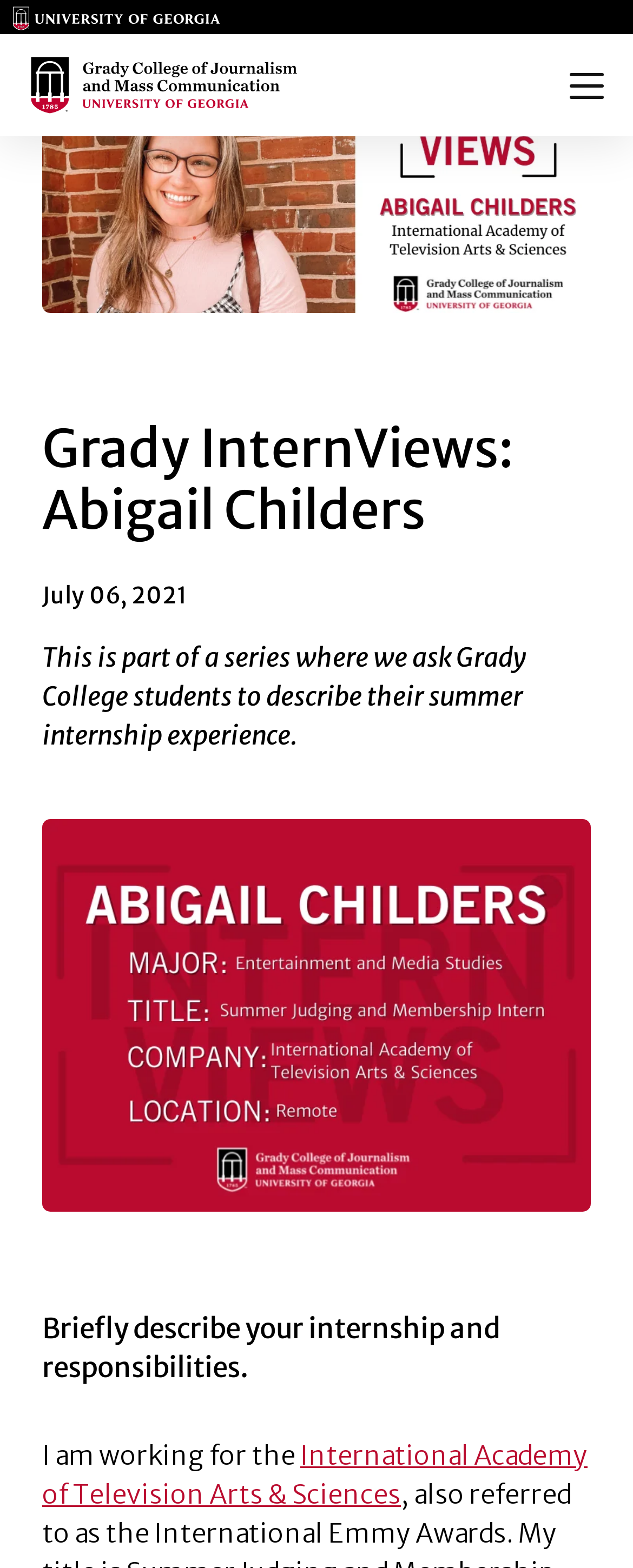What is the main topic of the internship experience?
Please respond to the question with as much detail as possible.

The main topic can be inferred from the static text element 'This is part of a series where we ask Grady College students to describe their summer internship experience.' which is located below the main heading, and the heading element 'Briefly describe your internship and responsibilities.' which is located below the static text element.